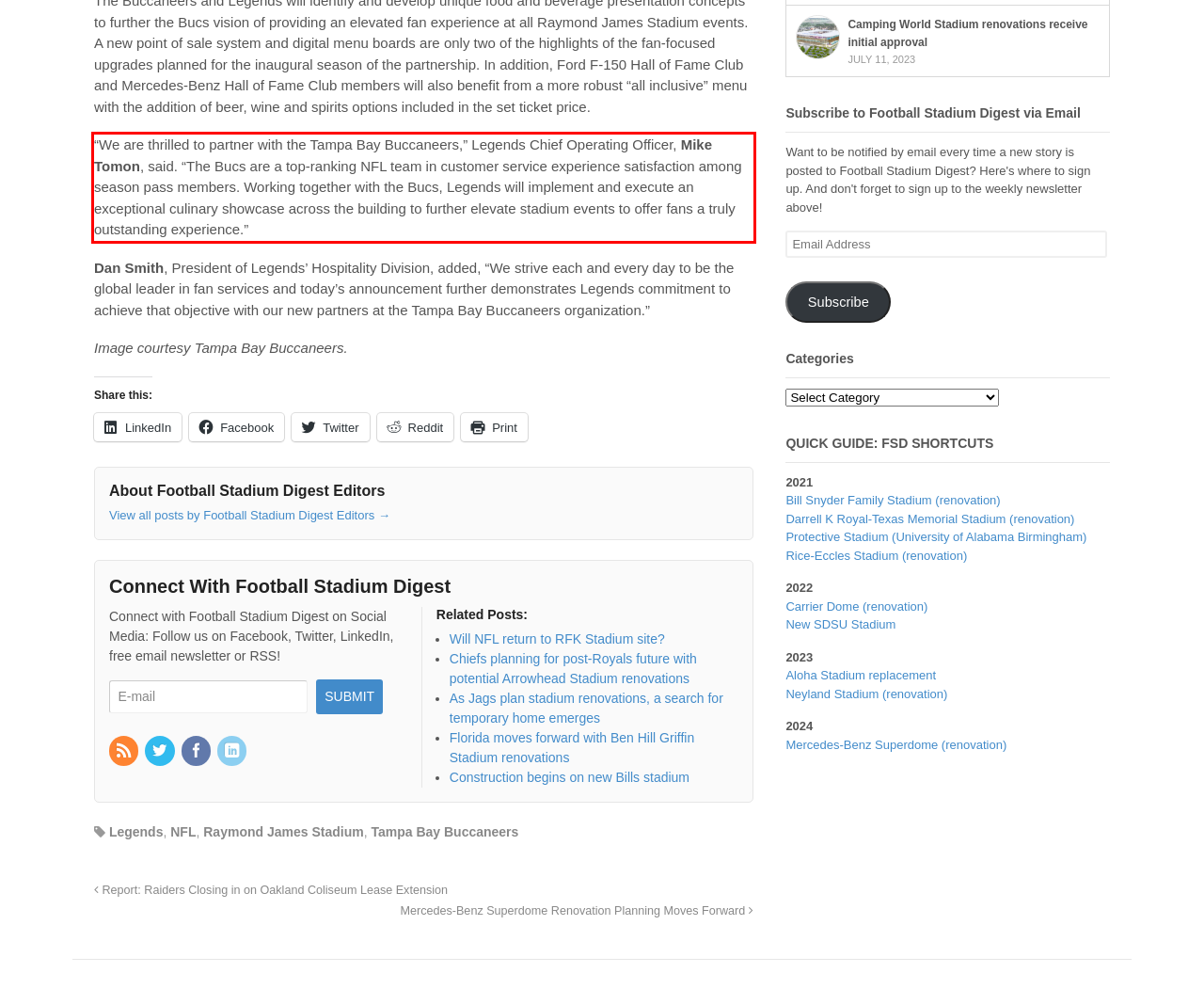Please examine the screenshot of the webpage and read the text present within the red rectangle bounding box.

“We are thrilled to partner with the Tampa Bay Buccaneers,” Legends Chief Operating Officer, Mike Tomon, said. “The Bucs are a top-ranking NFL team in customer service experience satisfaction among season pass members. Working together with the Bucs, Legends will implement and execute an exceptional culinary showcase across the building to further elevate stadium events to offer fans a truly outstanding experience.”